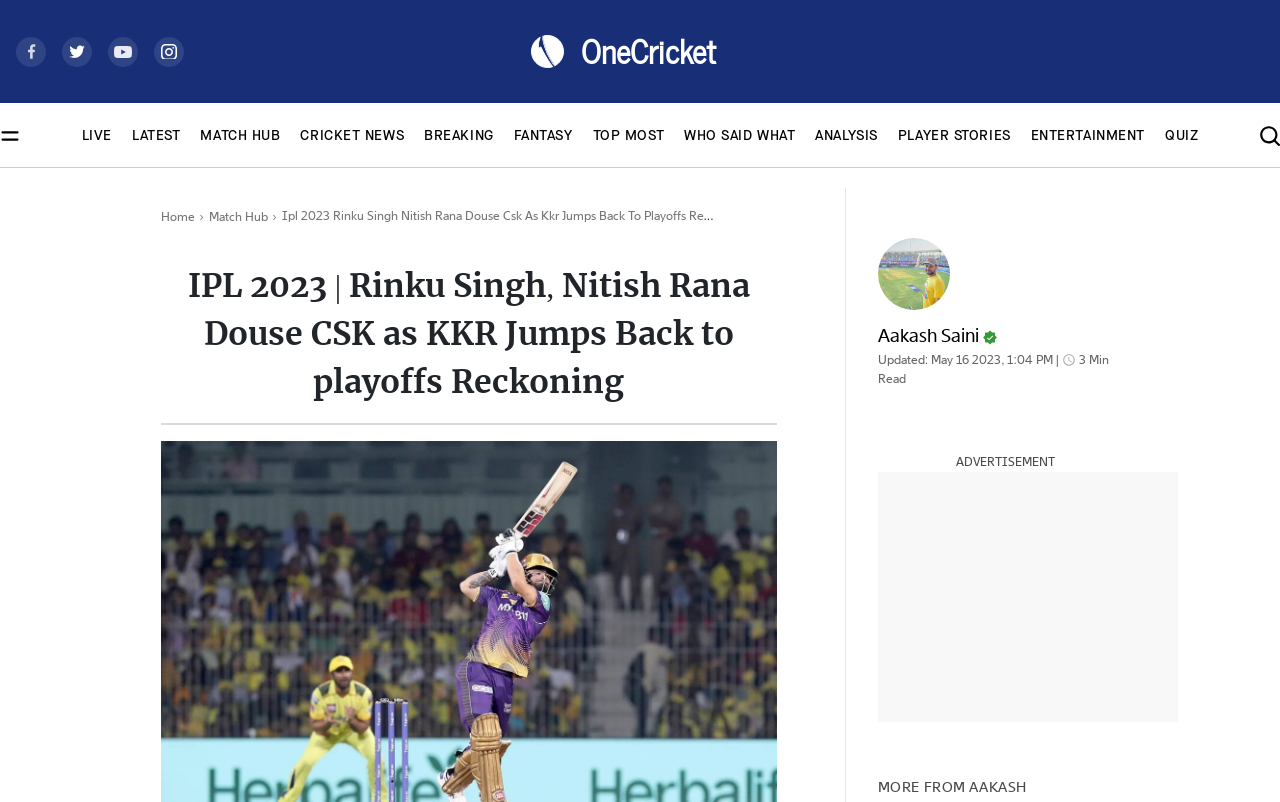Deliver a detailed narrative of the webpage's visual and textual elements.

The webpage appears to be a news article about cricket, specifically about Rinku Singh and Nitish Rana's performance in a match against CSK. At the top left corner, there are four social media links, namely Facebook, Twitter, YouTube, and Instagram, each represented by an image. Next to these links is the logo of OneCricket.

Below the social media links, there is a horizontal navigation bar with nine links: LIVE, LATEST, MATCH HUB, CRICKET NEWS, BREAKING, FANTASY, TOP MOST, WHO SAID WHAT, and ANALYSIS. Each link is positioned side by side, taking up the entire width of the page.

On the right side of the navigation bar, there is a small image. Below the navigation bar, there is a large heading that reads "IPL 2023 | Rinku Singh, Nitish Rana Douse CSK as KKR Jumps Back to playoffs Reckoning". This heading spans almost the entire width of the page.

Below the heading, there is a horizontal separator line. Following the separator line, there is an image of Aakash Saini, the author of the article, accompanied by a link to his profile. The article's updated date and time, "May 16 2023, 1:04 PM", is displayed next to the author's image.

The main content of the article is not explicitly described in the accessibility tree, but it is likely to be a detailed report of the match. At the bottom of the page, there is an advertisement and a section titled "MORE FROM AAKASH", which may contain links to other articles written by the same author.